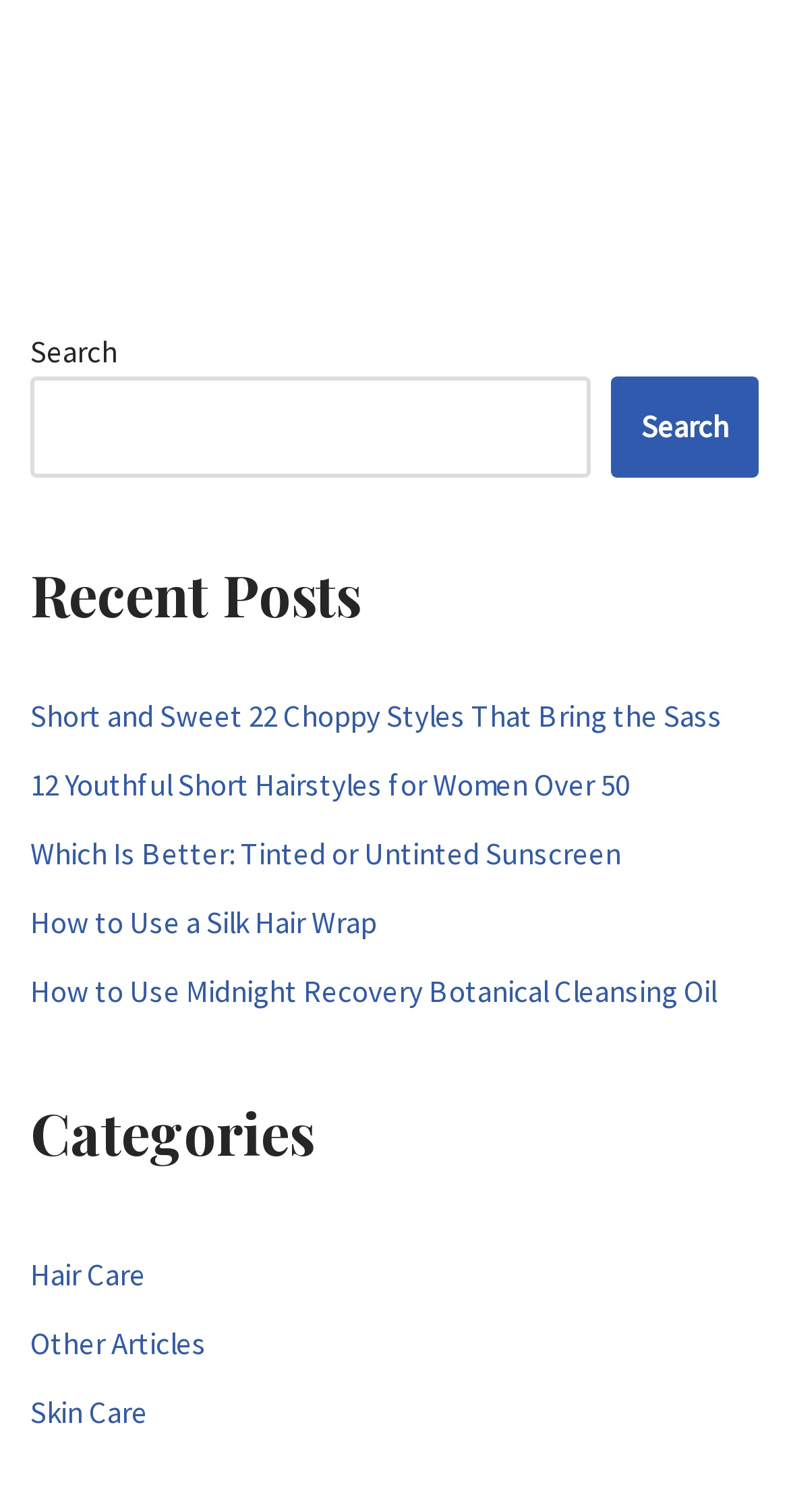Bounding box coordinates should be in the format (top-left x, top-left y, bottom-right x, bottom-right y) and all values should be floating point numbers between 0 and 1. Determine the bounding box coordinate for the UI element described as: Hair Care

[0.038, 0.83, 0.185, 0.856]